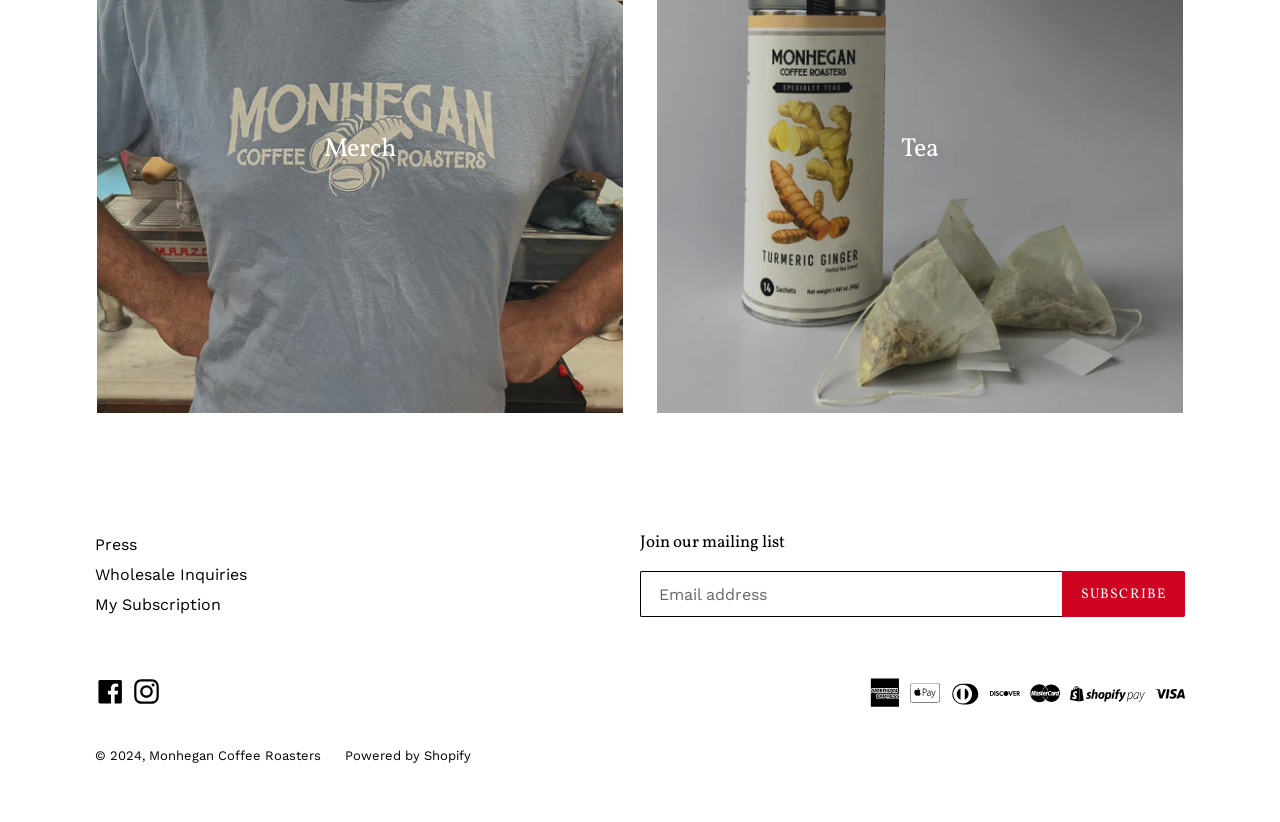Look at the image and answer the question in detail:
What is the purpose of the textbox?

The textbox is located next to the 'Join our mailing list' static text and has the same text as its description, indicating that it is used to input information to join the mailing list.